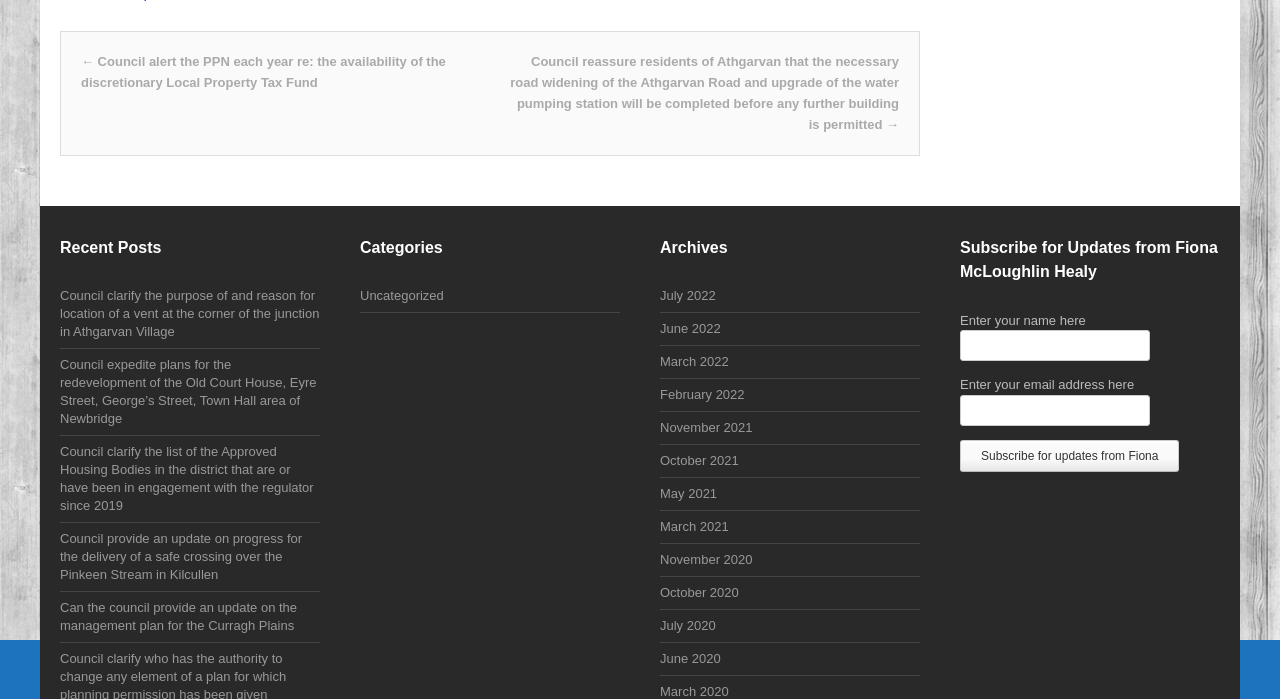Provide the bounding box coordinates for the UI element that is described by this text: "February 2022". The coordinates should be in the form of four float numbers between 0 and 1: [left, top, right, bottom].

[0.516, 0.542, 0.719, 0.588]